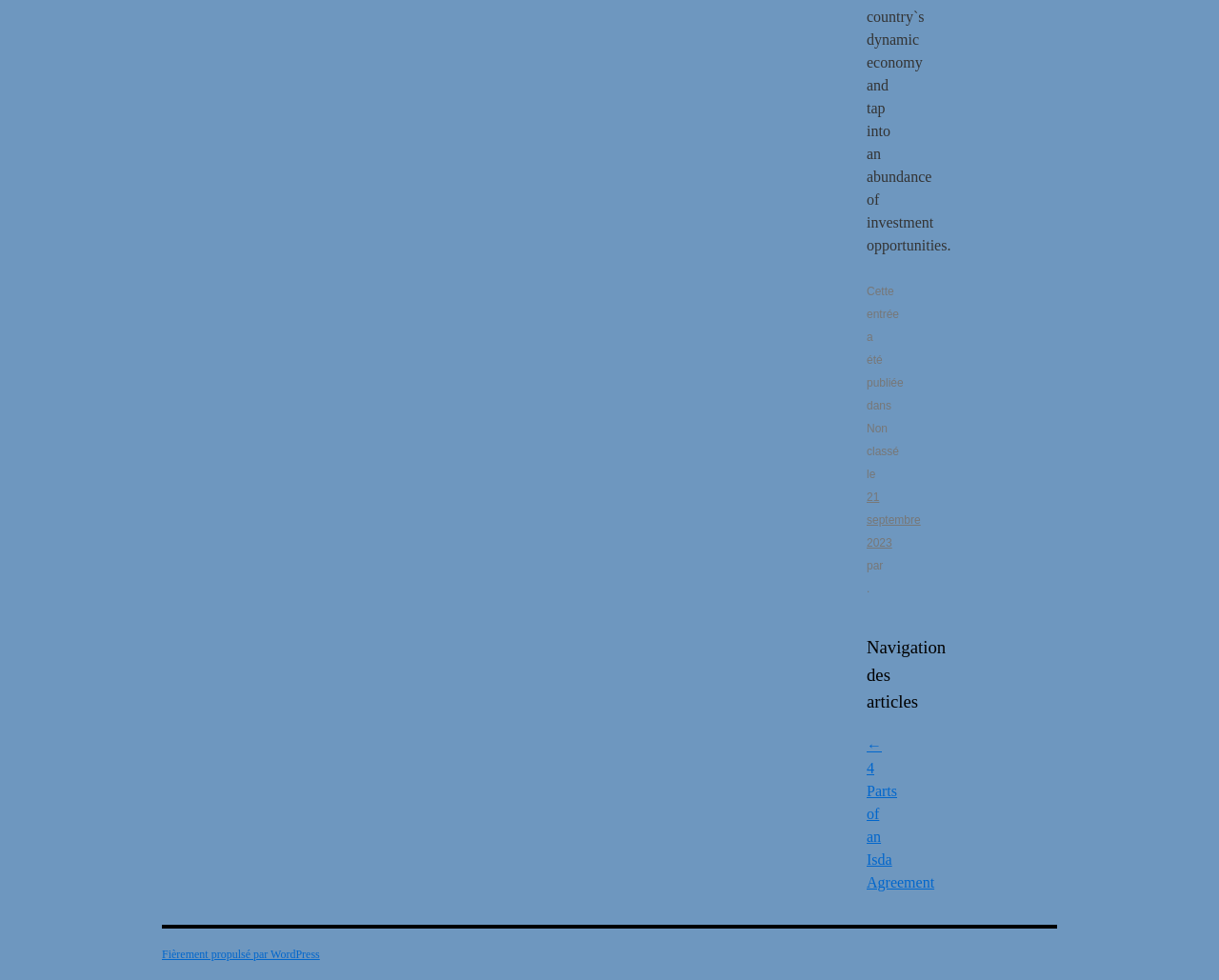What is the previous article about?
From the screenshot, supply a one-word or short-phrase answer.

4 Parts of an Isda Agreement